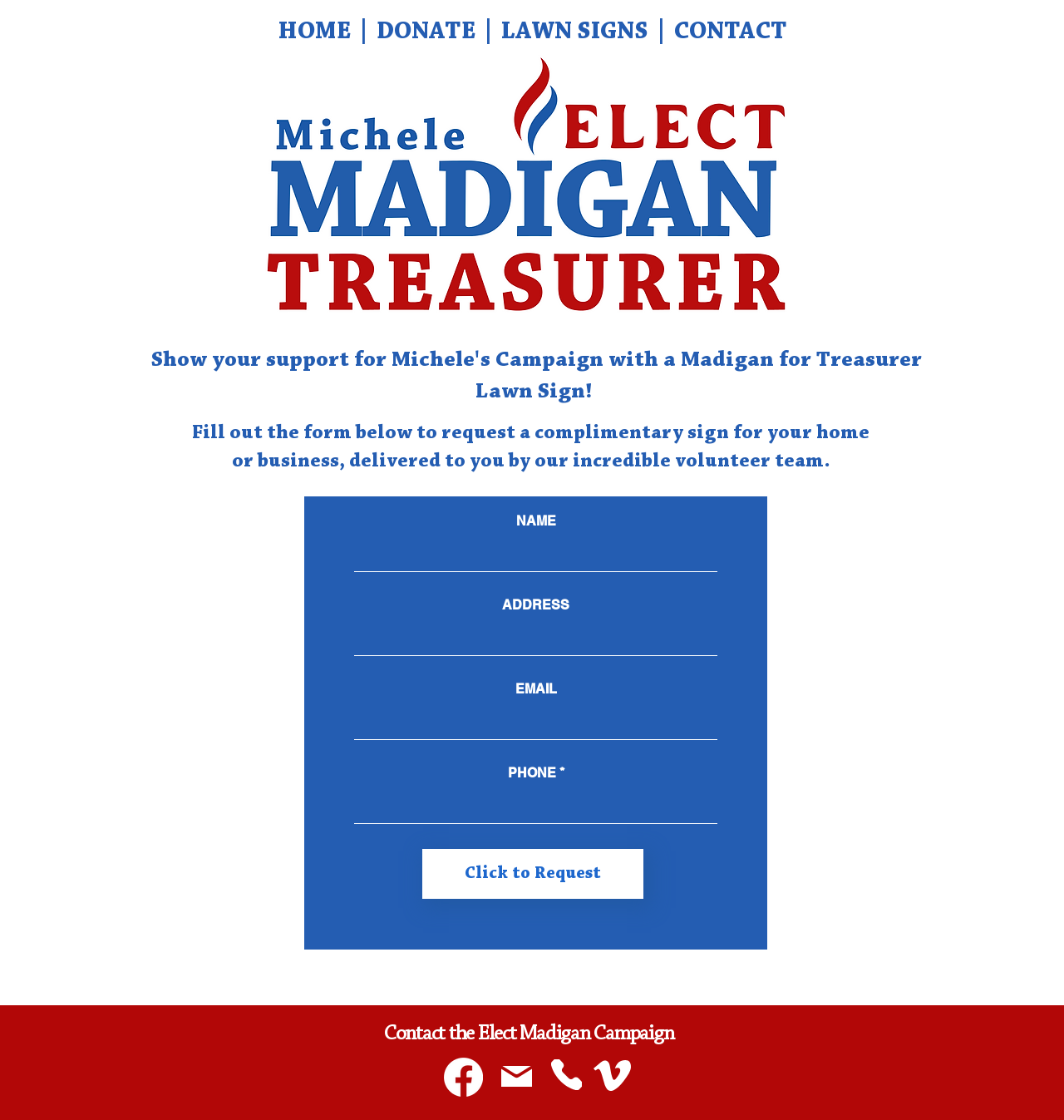Identify the bounding box coordinates of the clickable region to carry out the given instruction: "Click on the HOME link".

[0.262, 0.018, 0.33, 0.04]